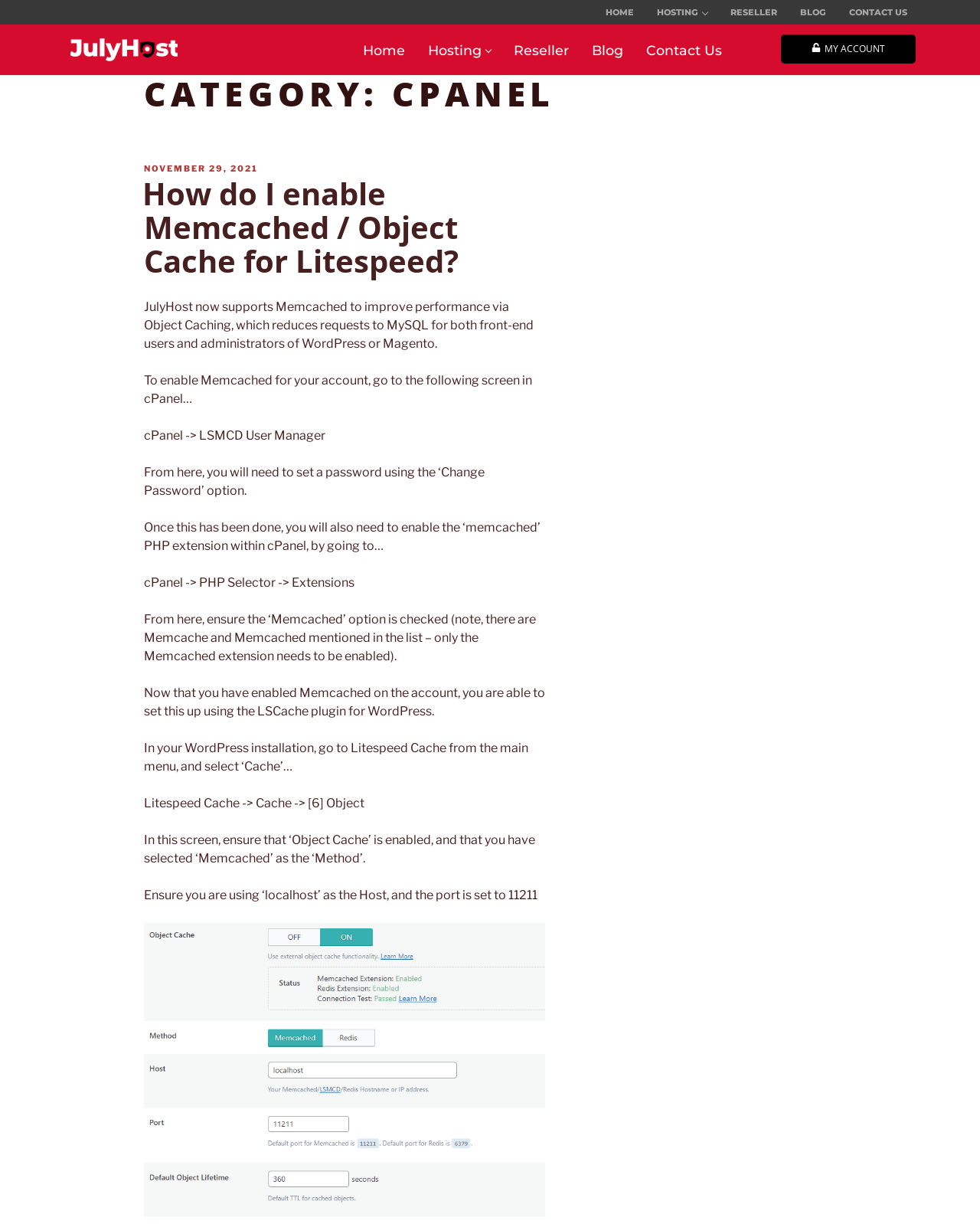Generate a comprehensive description of the contents of the webpage.

The webpage is about CPanel and JulyHost, with a prominent logo of JulyHost at the top left corner. There are two sets of navigation links, one at the top and another below the logo. The top navigation links include "HOME", "HOSTING", "RESELLER", "BLOG", and "CONTACT US", aligned horizontally and taking up about half of the screen width. The second set of navigation links, located below the logo, includes the same links as the top navigation, but with slightly larger font sizes.

Below the navigation links, there is a heading "CATEGORY: CPANEL" that spans across the page. Under this heading, there is a section with a time stamp "NOVEMBER 29, 2021" and a heading "How do I enable Memcached / Object Cache for Litespeed?". This section contains a series of paragraphs explaining how to enable Memcached for a user's account, including steps to set a password, enable the 'memcached' PHP extension, and configure the LSCache plugin for WordPress.

The text in this section is divided into several paragraphs, each describing a specific step in the process. The paragraphs are arranged vertically, with each paragraph building on the previous one to provide a clear guide for the user. There is also a button "MY ACCOUNT" located at the top right corner of the page, which is likely a login or account management button.